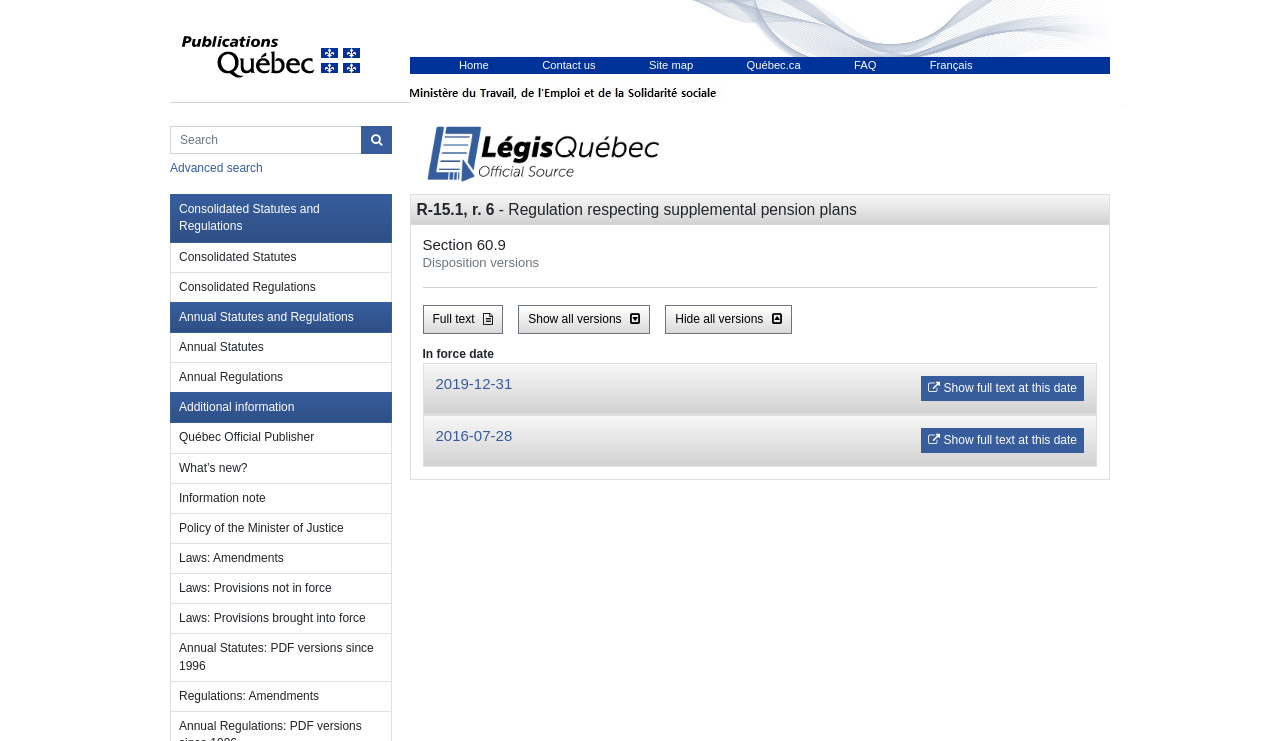Find the bounding box coordinates of the element's region that should be clicked in order to follow the given instruction: "Show full text at 2019-12-31". The coordinates should consist of four float numbers between 0 and 1, i.e., [left, top, right, bottom].

[0.331, 0.491, 0.856, 0.558]